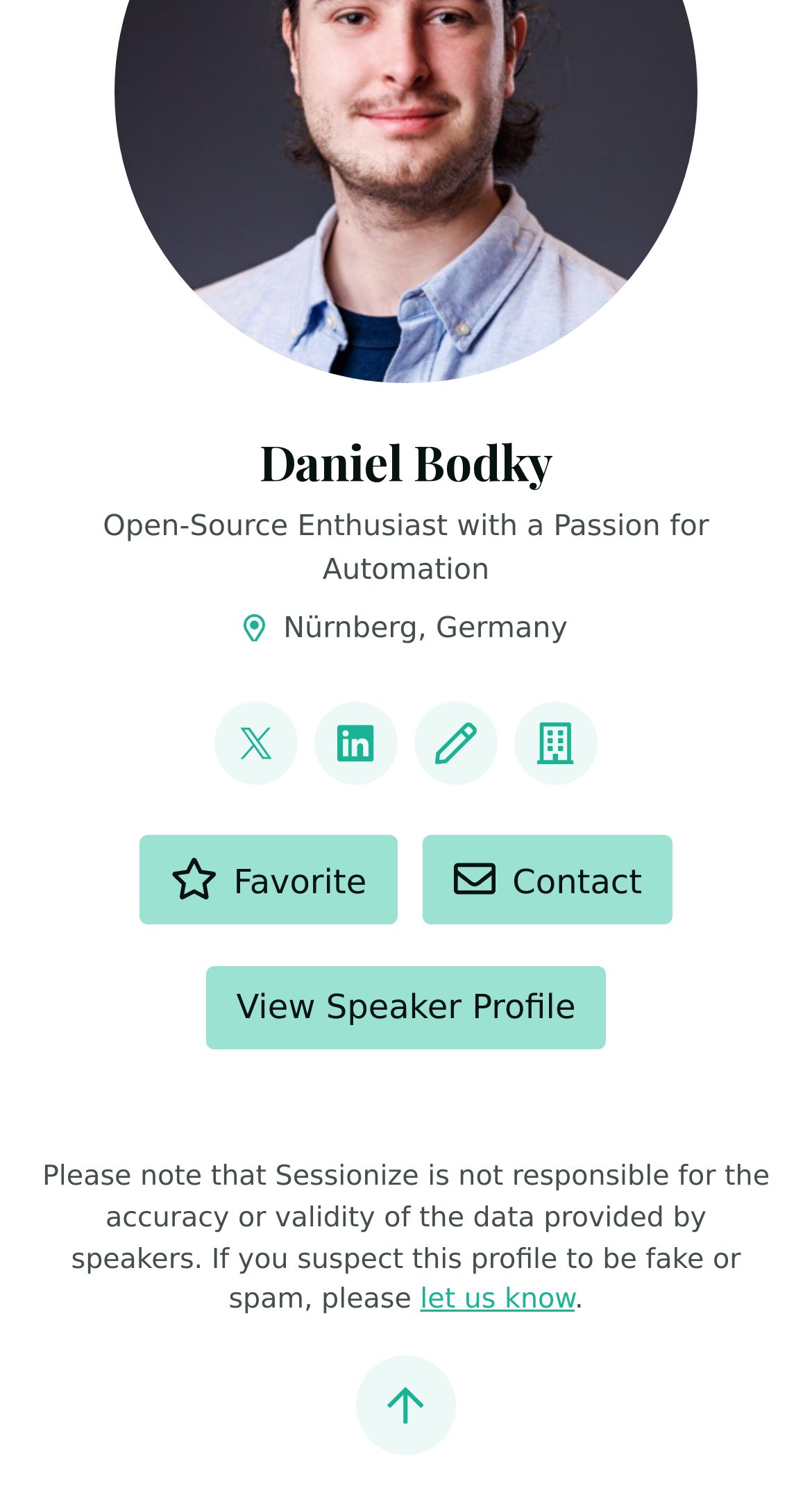What is the purpose of the 'Favorite' button?
Answer the question with a single word or phrase by looking at the picture.

To favorite